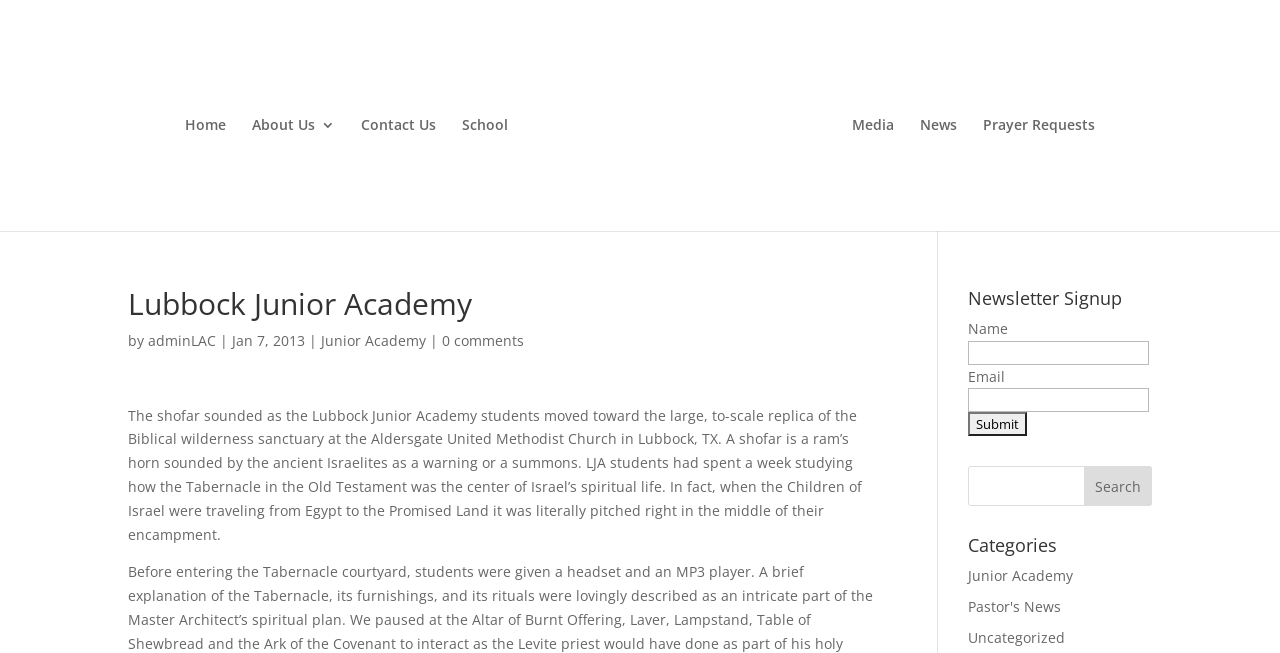Provide a one-word or short-phrase response to the question:
What can be done with the 'Name' and 'Email' textboxes?

Newsletter Signup